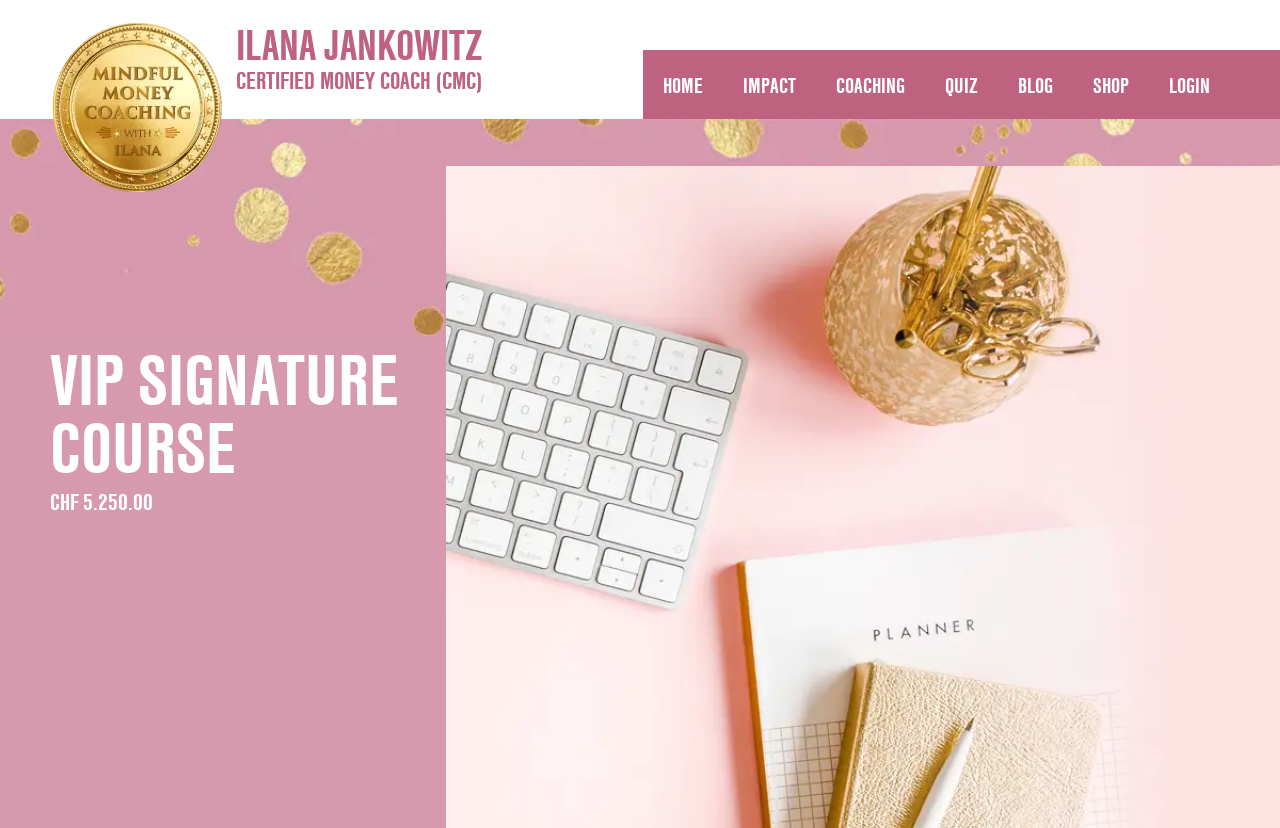How many sections are there in the top navigation bar?
Based on the screenshot, provide a one-word or short-phrase response.

7